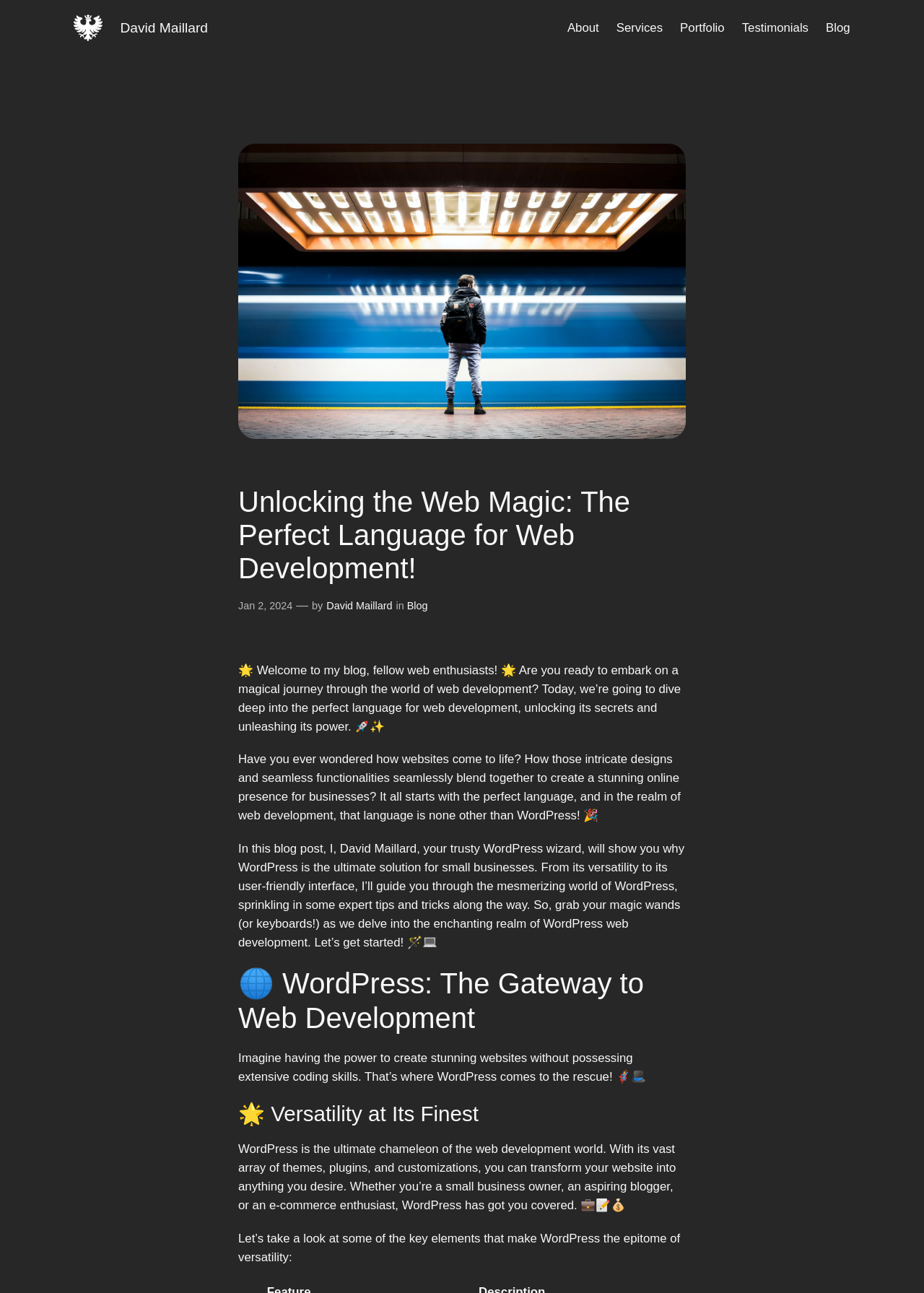Indicate the bounding box coordinates of the element that needs to be clicked to satisfy the following instruction: "Check the date of the blog post". The coordinates should be four float numbers between 0 and 1, i.e., [left, top, right, bottom].

[0.258, 0.464, 0.317, 0.473]